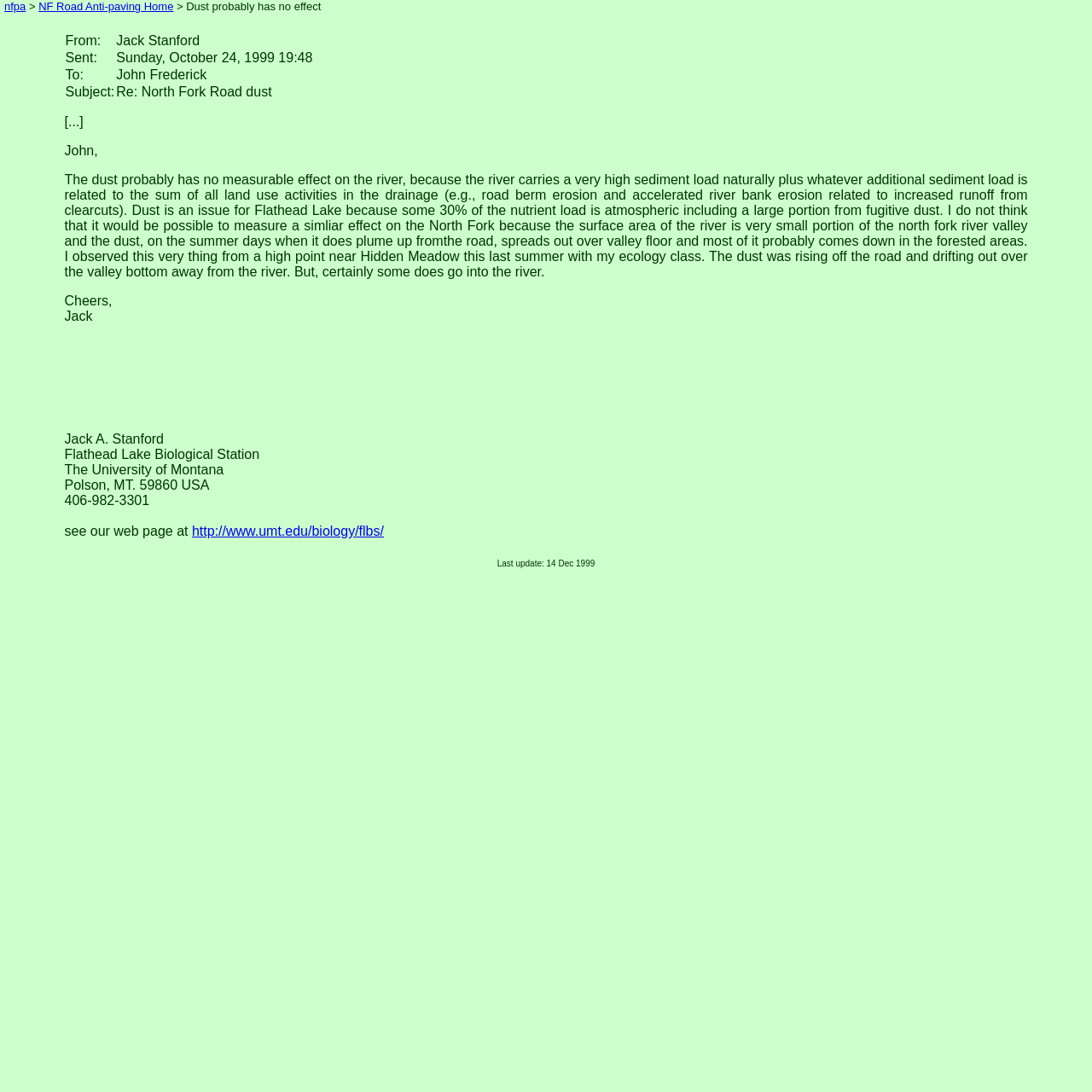Give a detailed explanation of the elements present on the webpage.

This webpage appears to be an archived email from Jack Stanford, dated Sunday, October 24, 1999, with the subject "Re: North Fork Road dust". The email is addressed to John Frederick and discusses the potential impact of dust from the North Fork Road on the North Fork of the Flathead River.

At the top of the page, there are three links: "nfpa", "NF Road Anti-paving Home", and a title "Dust probably has no effect". Below these links, there is a table containing the email's metadata, including the sender's name, the date and time it was sent, and the recipient's name.

The main content of the email is a lengthy paragraph discussing the potential effects of dust on the river. The text is divided into several sections, with the sender's name and contact information at the bottom. There is also a link to the Flathead Lake Biological Station's website.

At the very bottom of the page, there is a note indicating that the page was last updated on December 14, 1999.